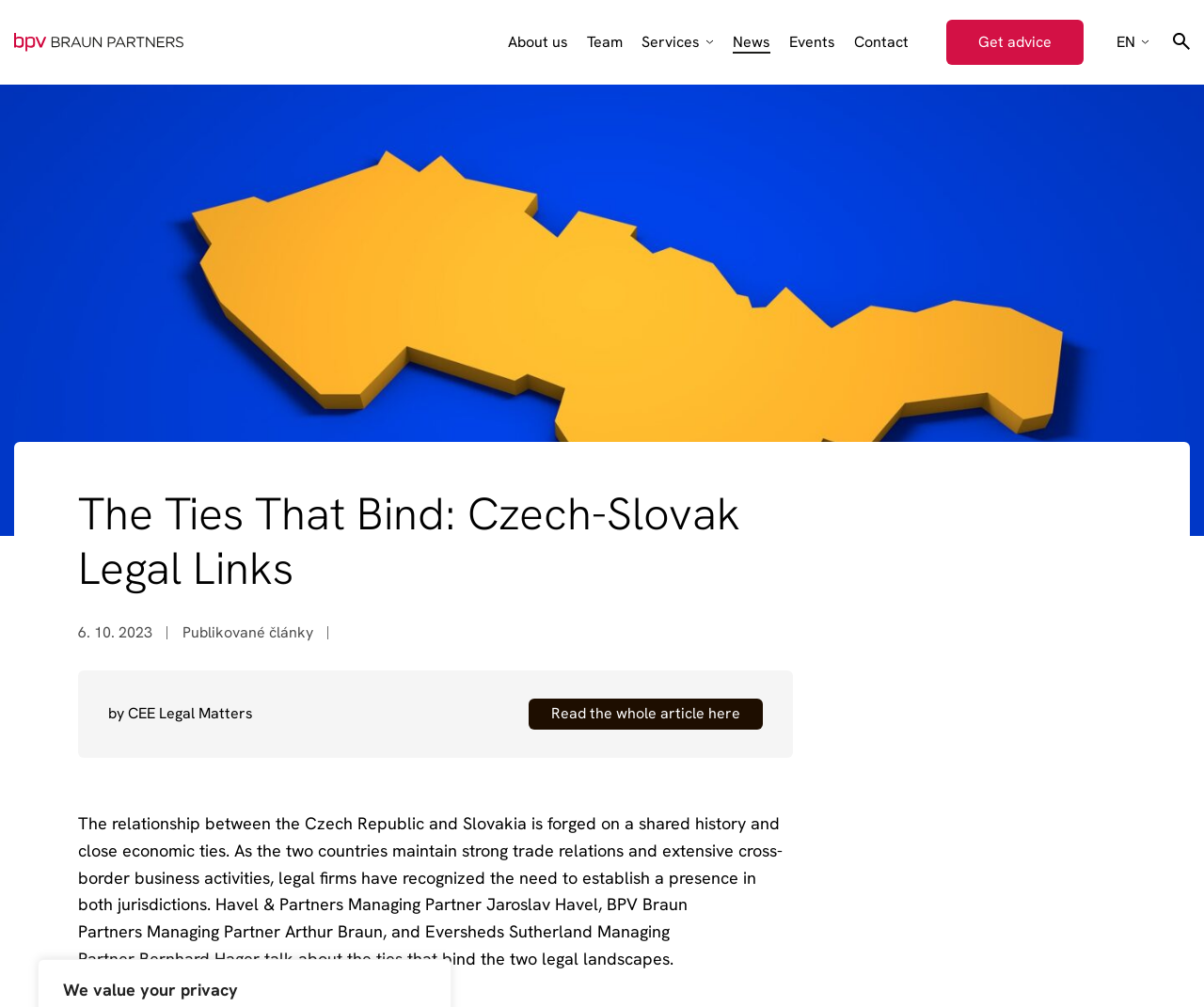What is the name of the law firm mentioned in the article?
Answer the question with a thorough and detailed explanation.

I found the answer by reading the article content, specifically the section that mentions 'The relationship between the Czech Republic and Slovakia is forged on a shared history and close economic ties.' and then looking for the name of the law firm mentioned, which is 'BPV Braun Partners'.